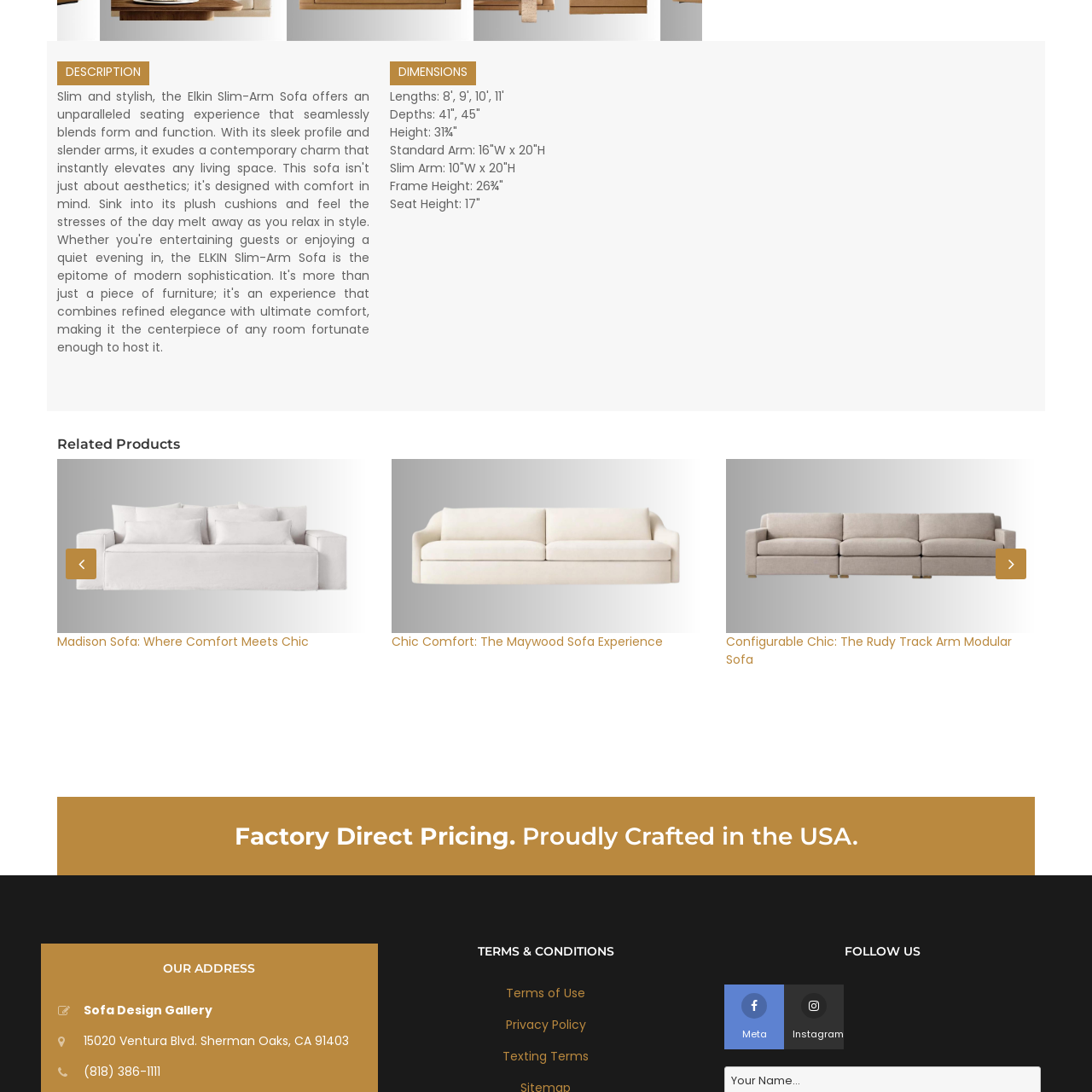Give a detailed account of the picture within the red bounded area.

The image features a beautifully designed sofa, named "Madison Sofa," which embodies a blend of comfort and chic style. This elegant piece showcases a modern aesthetic, making it a perfect fit for various interior design themes. Accompanying the image is a description that highlights its unique features and dimensions, stating that it offers a depth range of 41" to 45", a height of 31¾", and is available in two arm styles: a standard arm measuring 16"W x 20"H and a slim arm at 10"W x 20"H. The frame height is noted at 26¾", and the seat height stands at 17". 

This sofa is ideal for anyone looking to enhance their living space with stylish and functional furniture. For those interested in similar options, related products are also showcased, including the "Maywood Sofa Experience" and the "Rudy Track Arm Modular Sofa." The caption invites viewers to explore these additional selections, catering to a range of tastes and preferences in home decor.